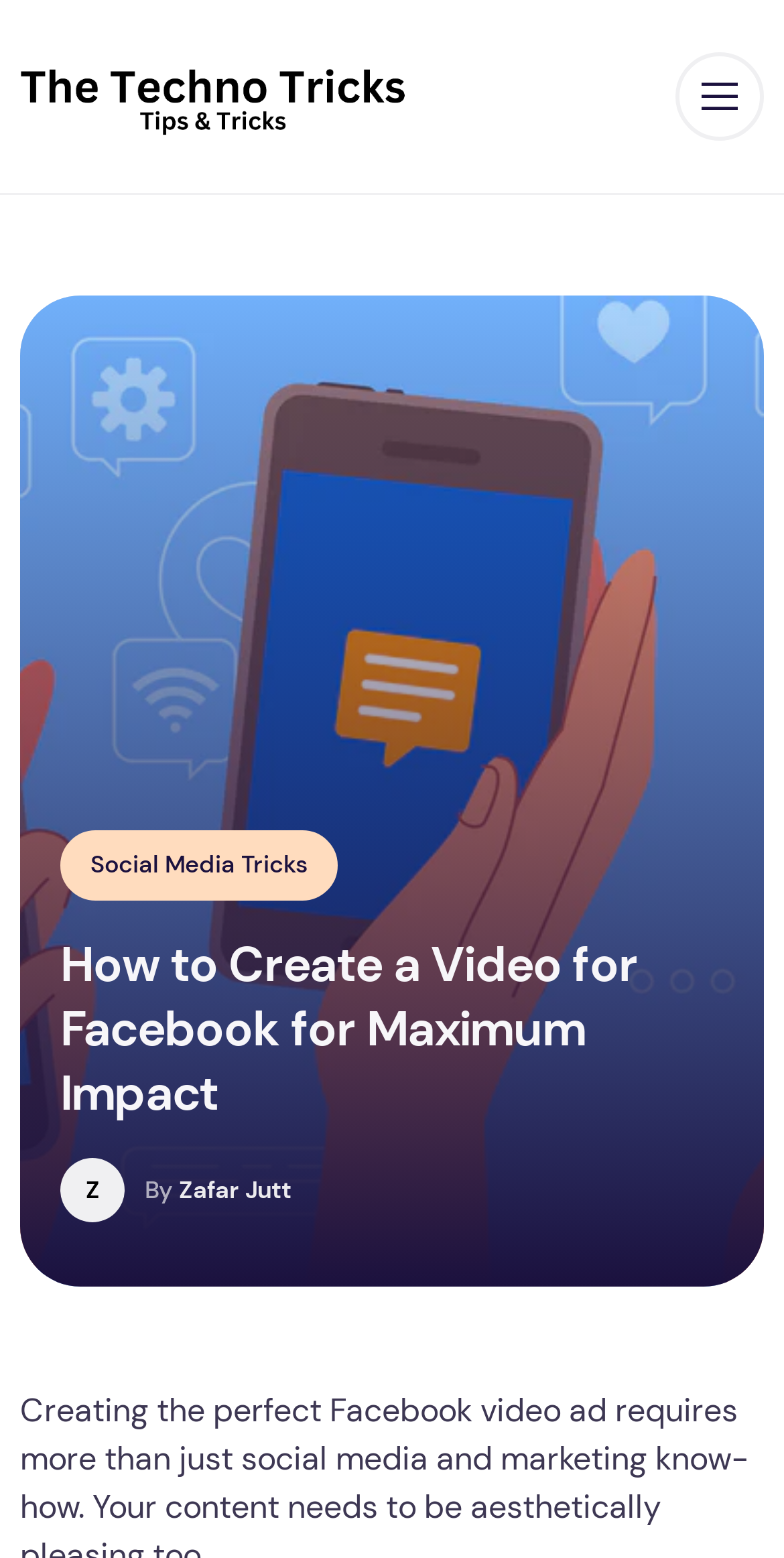Is there an image on the page?
Look at the image and respond to the question as thoroughly as possible.

I found an image element with the same text as the main heading, which suggests that it is a featured image for the article. It is located below the logo and above the main content.